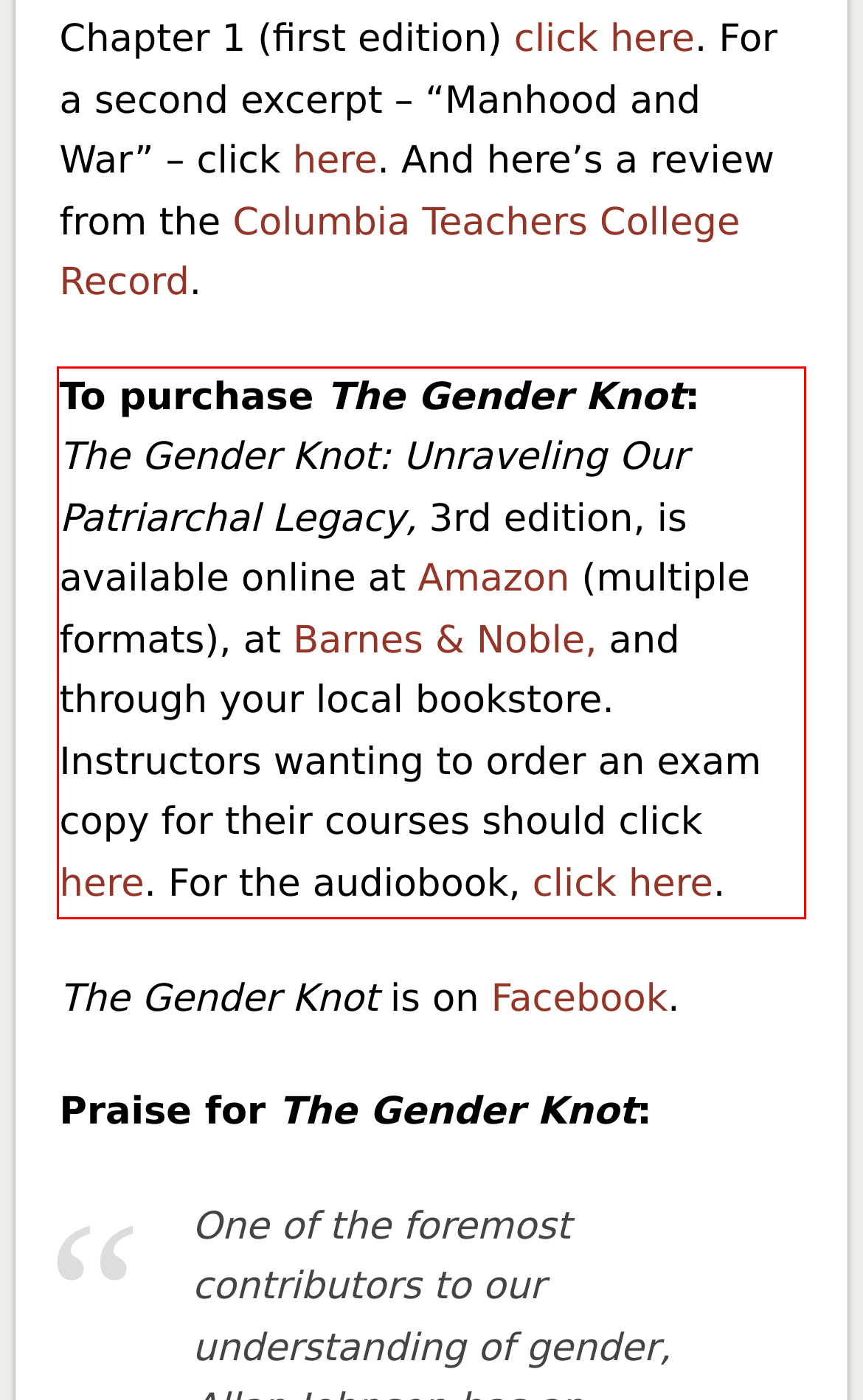You have a screenshot with a red rectangle around a UI element. Recognize and extract the text within this red bounding box using OCR.

To purchase The Gender Knot: The Gender Knot: Unraveling Our Patriarchal Legacy, 3rd edition, is available online at Amazon (multiple formats), at Barnes & Noble, and through your local bookstore. Instructors wanting to order an exam copy for their courses should click here. For the audiobook, click here.